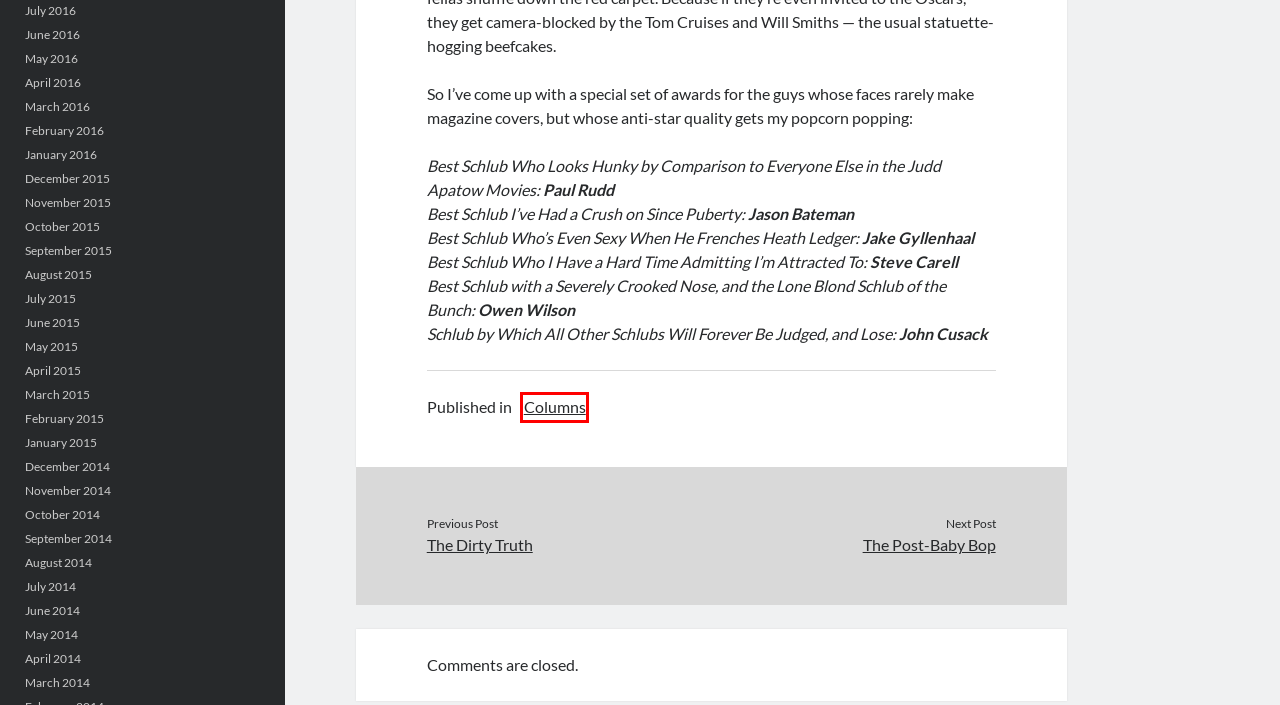You have a screenshot of a webpage with a red bounding box around an element. Choose the best matching webpage description that would appear after clicking the highlighted element. Here are the candidates:
A. June 2014 – Starshine Roshell
B. February 2016 – Starshine Roshell
C. May 2016 – Starshine Roshell
D. December 2014 – Starshine Roshell
E. Columns – Starshine Roshell
F. June 2016 – Starshine Roshell
G. December 2015 – Starshine Roshell
H. February 2015 – Starshine Roshell

E